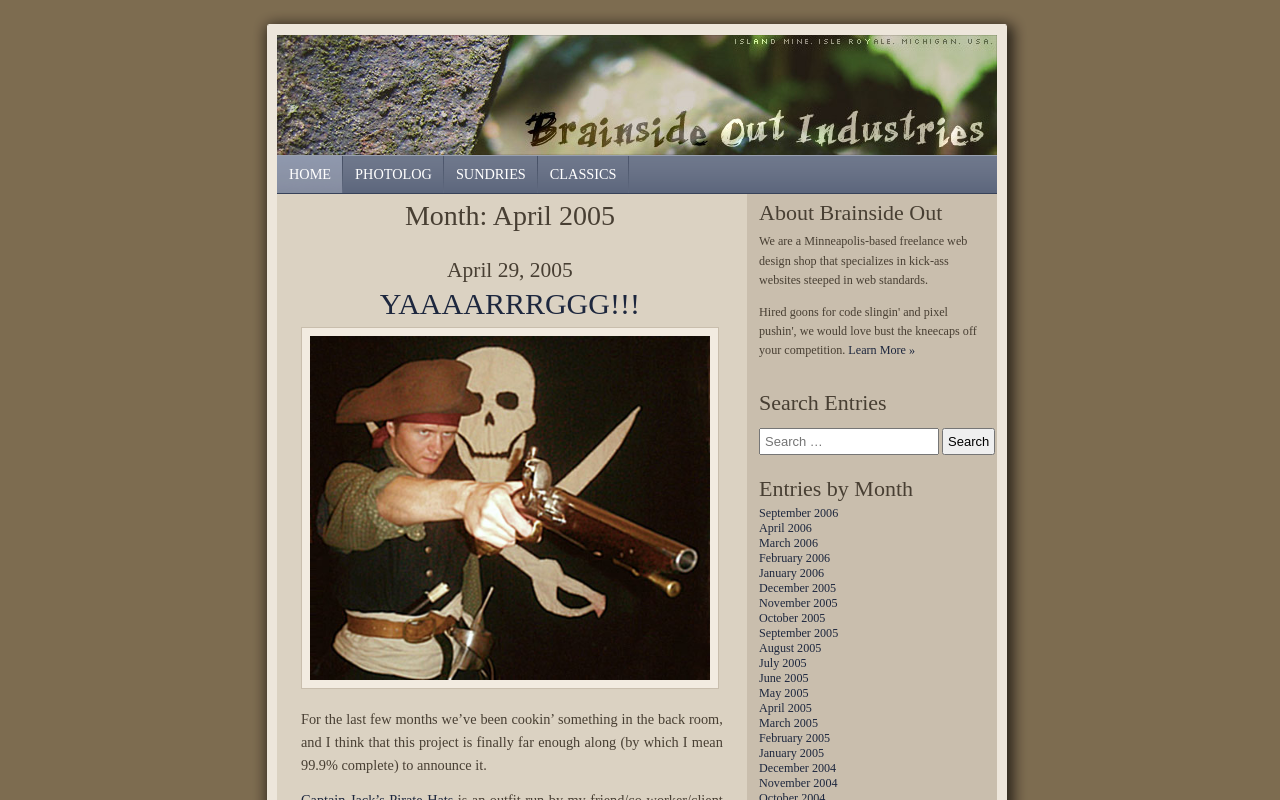Please identify the bounding box coordinates of the element's region that needs to be clicked to fulfill the following instruction: "Learn more about Brainside Out". The bounding box coordinates should consist of four float numbers between 0 and 1, i.e., [left, top, right, bottom].

[0.663, 0.429, 0.715, 0.447]